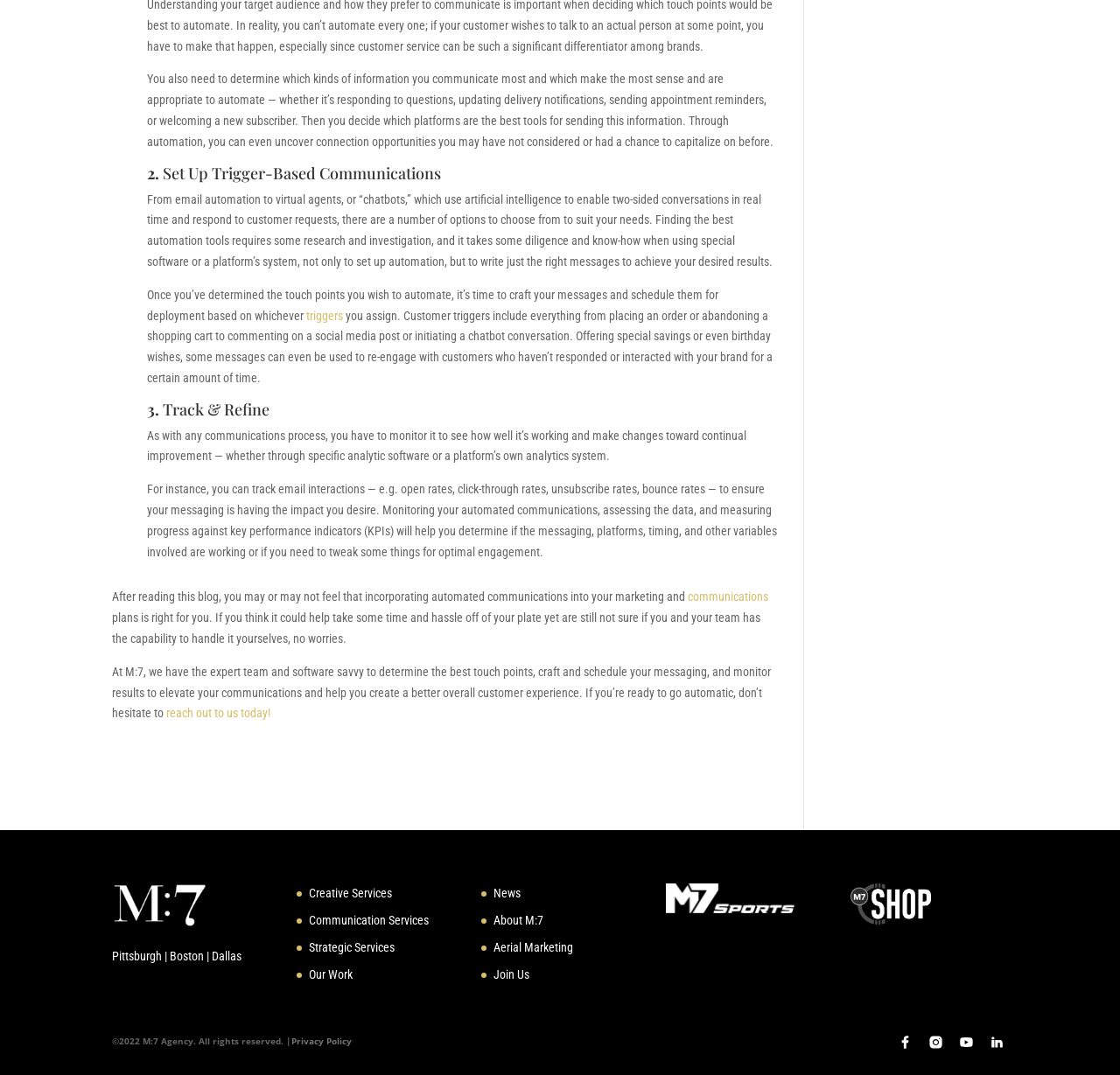Can you pinpoint the bounding box coordinates for the clickable element required for this instruction: "Contact us"? The coordinates should be four float numbers between 0 and 1, i.e., [left, top, right, bottom].

None